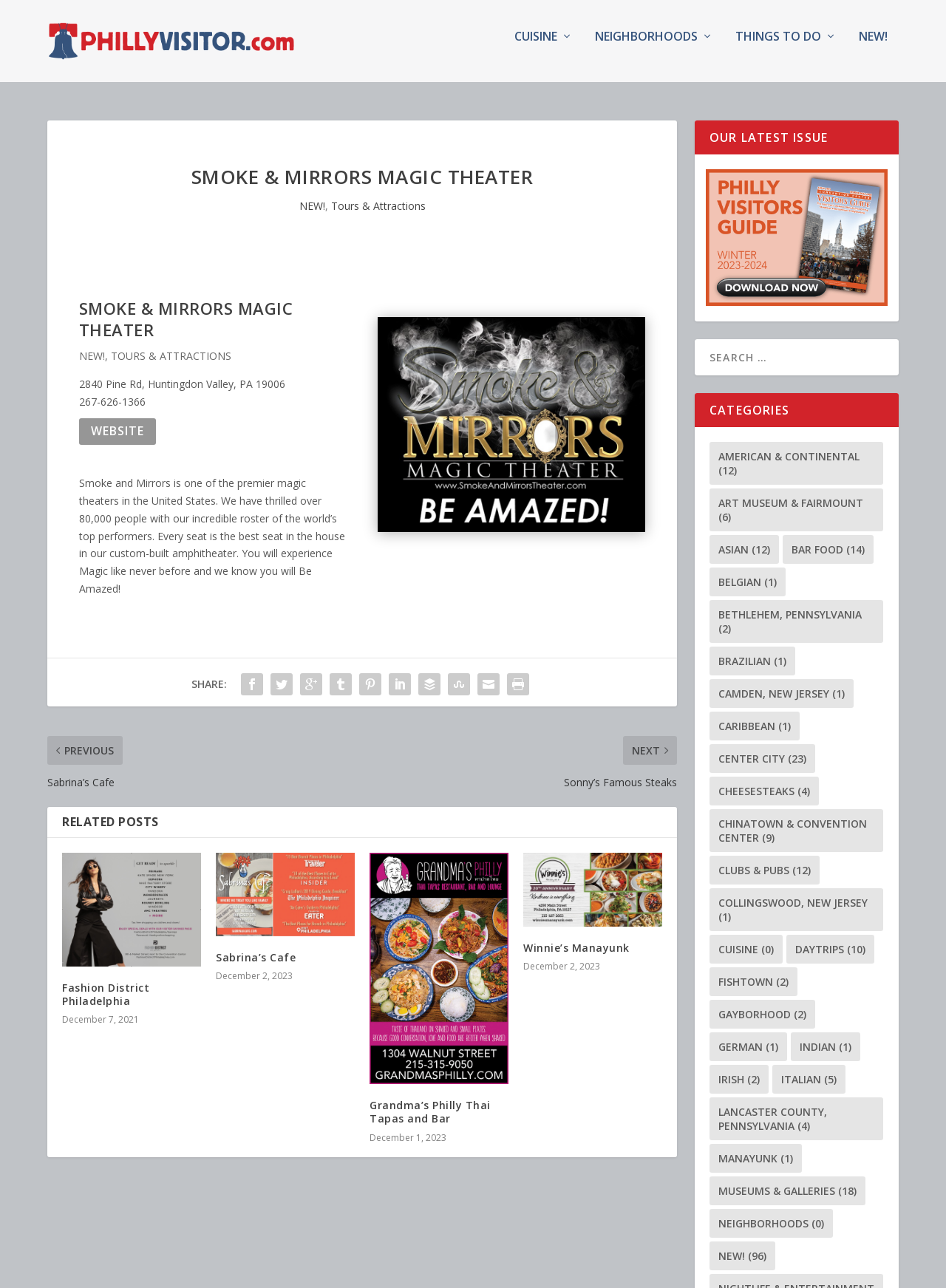Refer to the image and provide an in-depth answer to the question: 
How many items are in the 'American & Continental' category?

I found the answer by looking at the link element 'American & Continental (12 items)' which is a child of the element with the heading 'CATEGORIES'.